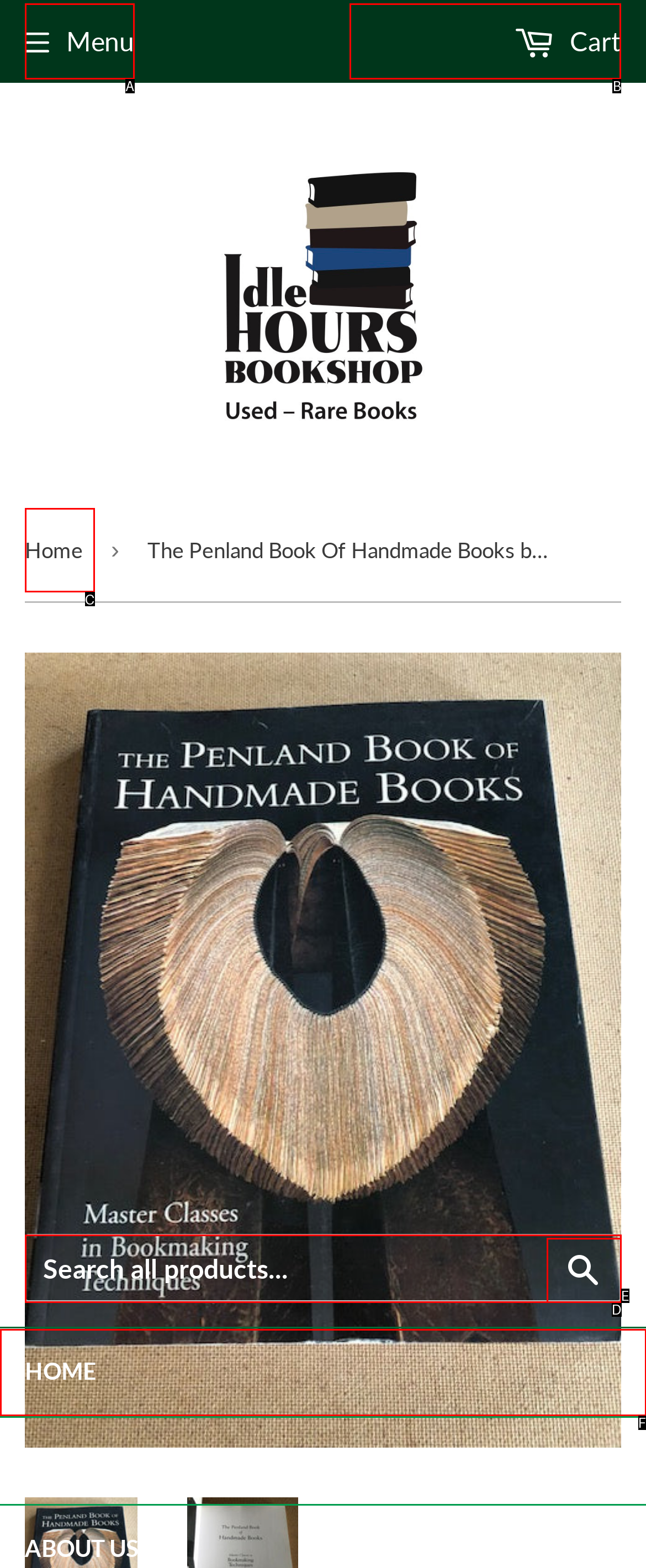Using the description: Menu, find the corresponding HTML element. Provide the letter of the matching option directly.

A